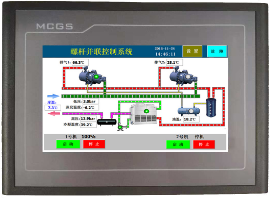Explain the image in a detailed and thorough manner.

The image displays a modern touchscreen interface for a control panel used in chiller systems, prominently featuring the MCGS branding at the top left corner. The screen is divided into multiple sections, showcasing graphical representations of key components in the system, including various valves and pumps. Color-coded piping in green and red indicates fluid flow, while gauge readings provide real-time data on temperature and pressure. Function buttons at the bottom allow for manual control or adjustments to the system, facilitating operator interaction. This control panel design exemplifies user-friendly technology, streamlining the management of complex chiller operations.